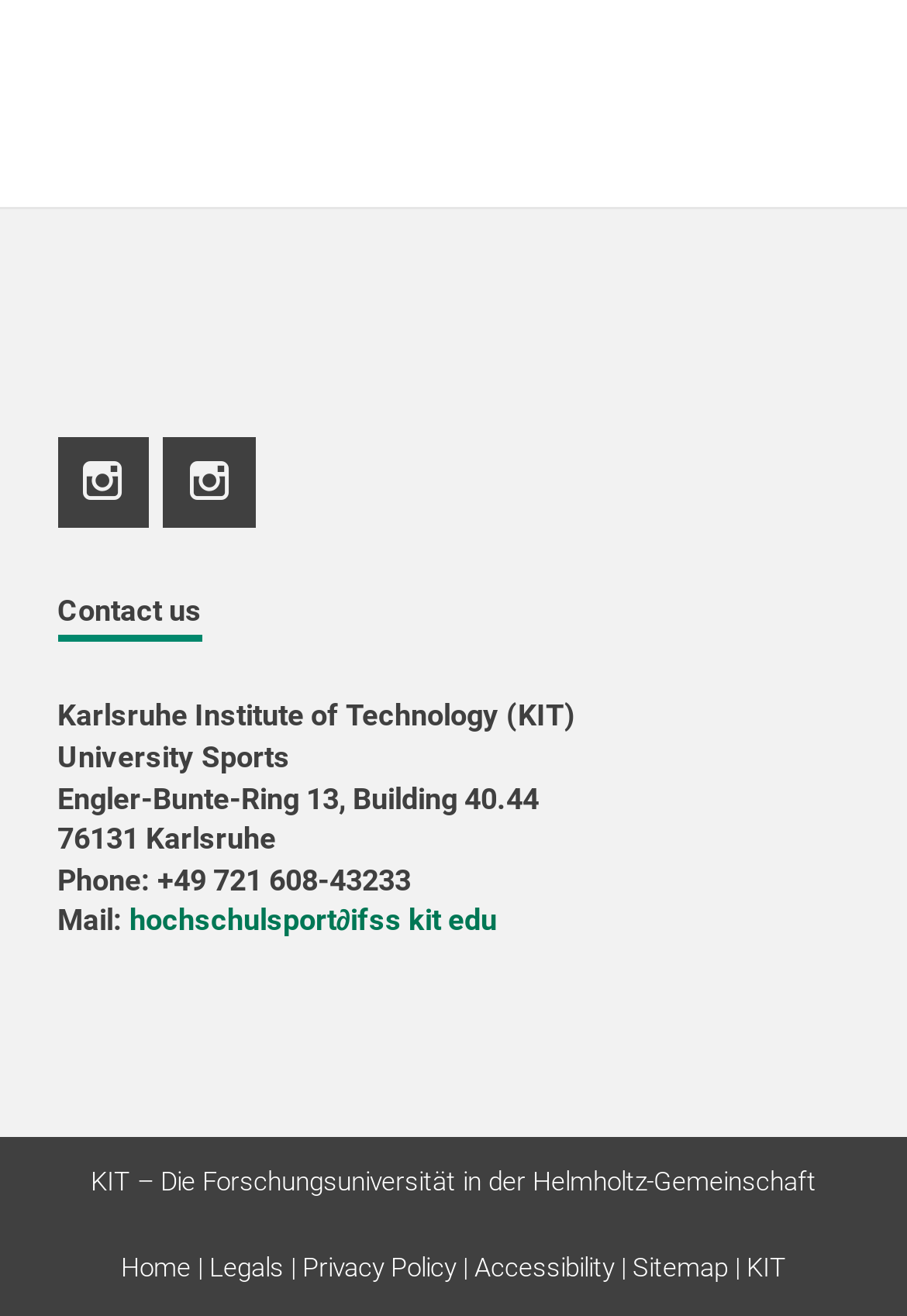What is the address of University Sports?
Based on the visual content, answer with a single word or a brief phrase.

Engler-Bunte-Ring 13, Building 40.44